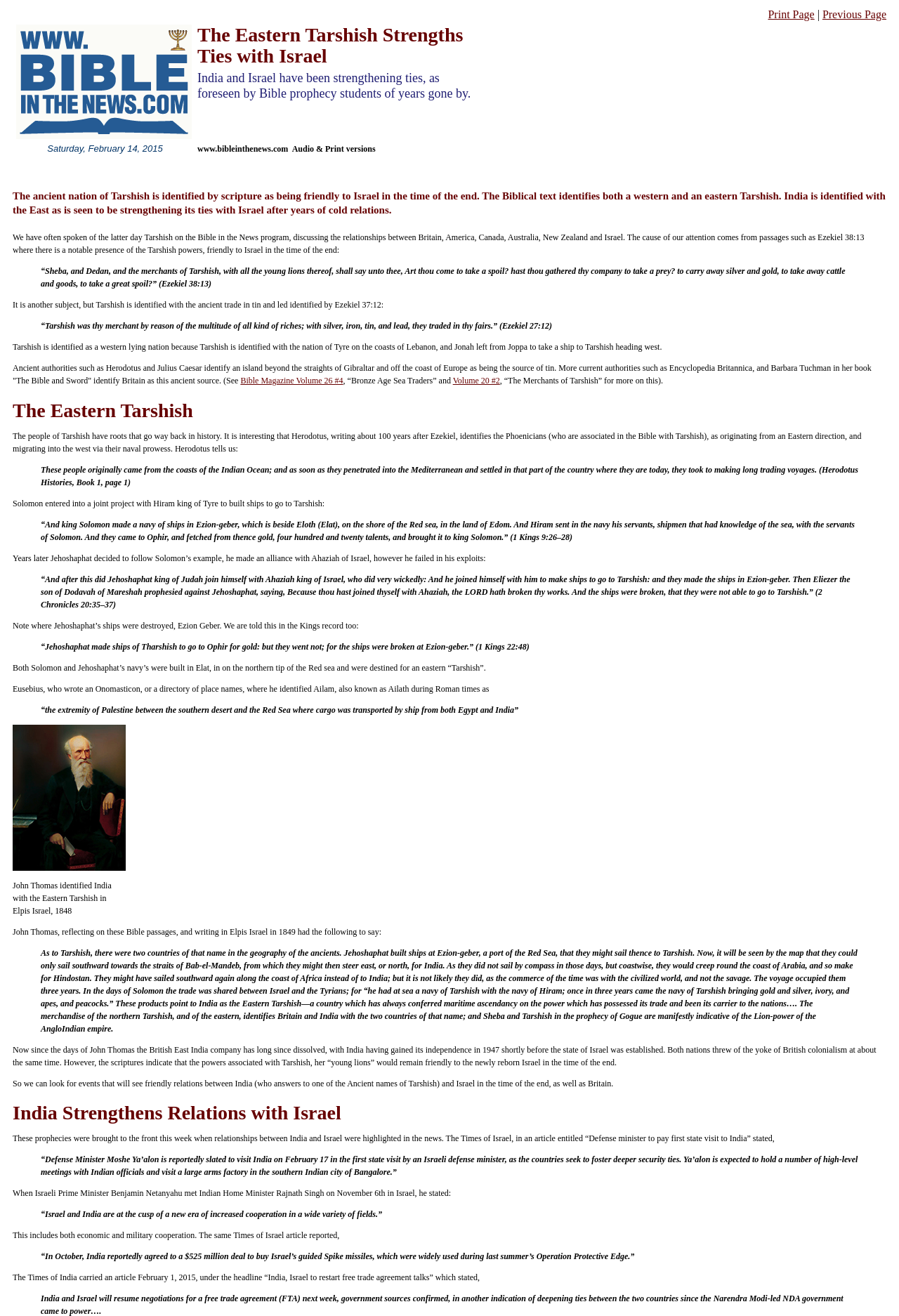What is the topic of the article?
Please provide a detailed answer to the question.

The topic of the article is 'The Eastern Tarshish' which is mentioned in the heading of the webpage and is the main subject of discussion in the article.